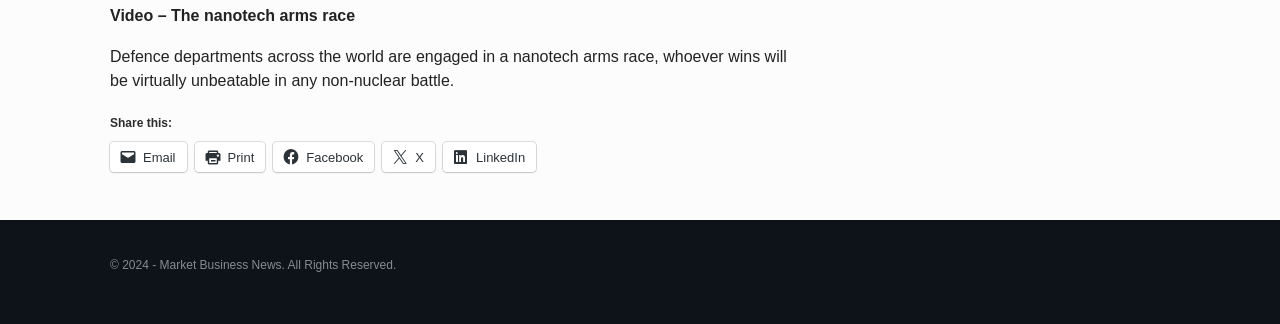Please answer the following question using a single word or phrase: 
What is the format of the content?

Video